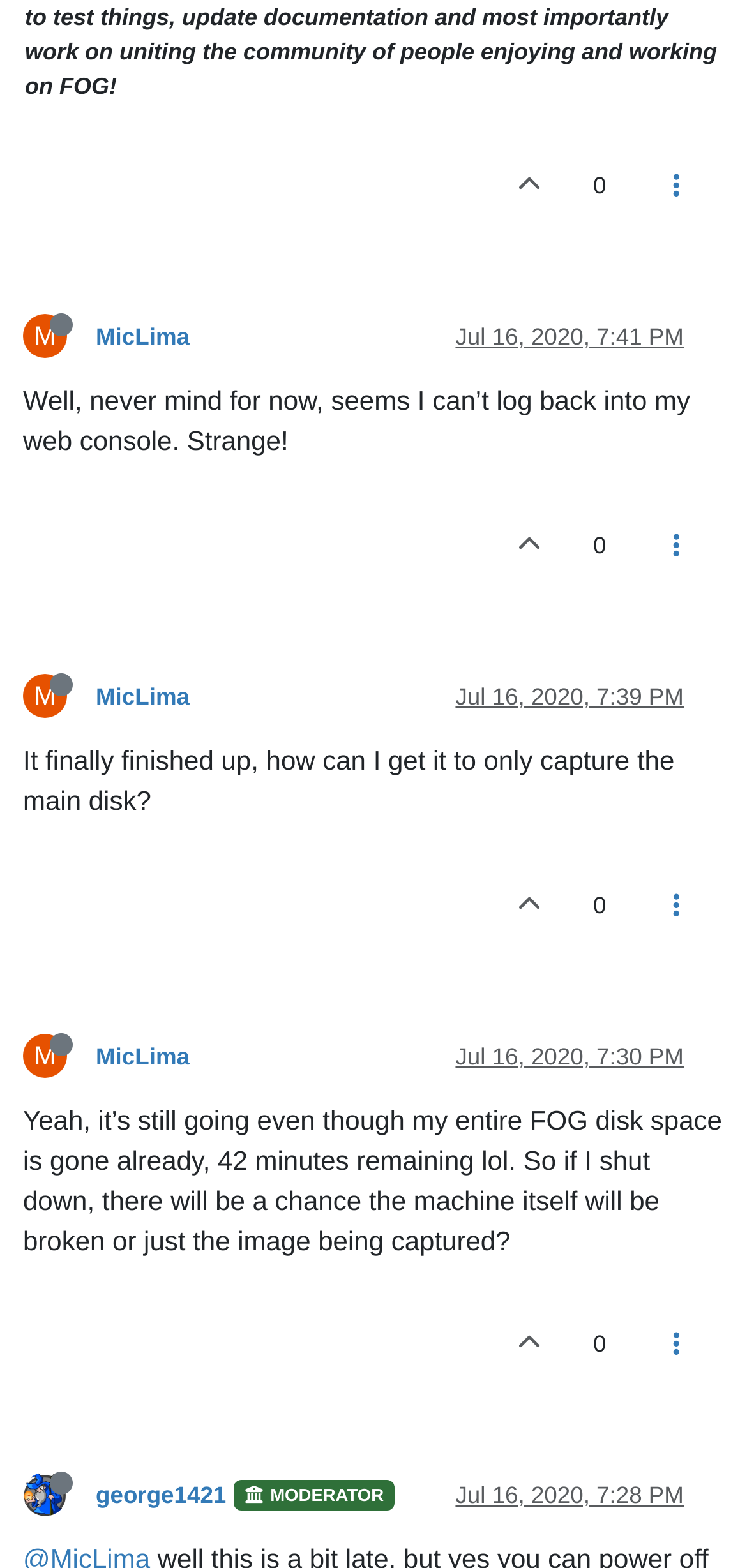Find the bounding box coordinates of the clickable region needed to perform the following instruction: "Reply to a post". The coordinates should be provided as four float numbers between 0 and 1, i.e., [left, top, right, bottom].

[0.652, 0.088, 0.765, 0.15]